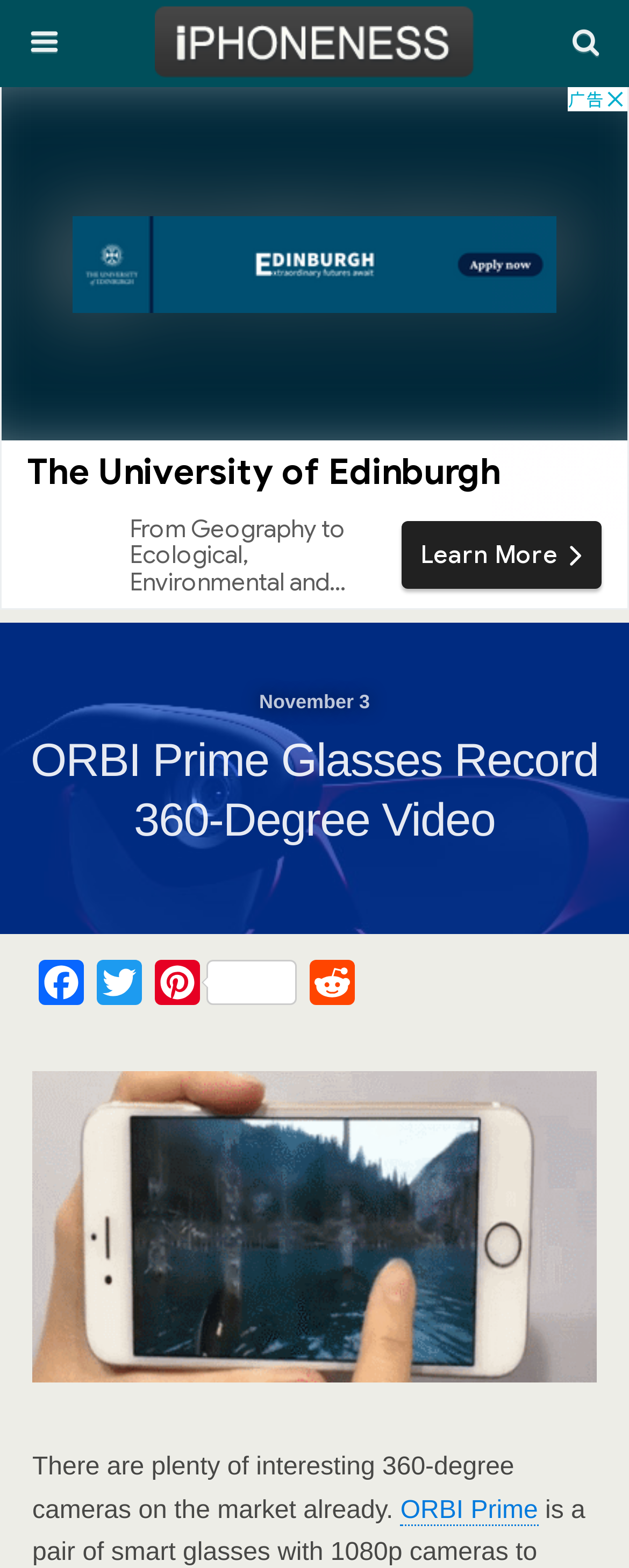Answer the question briefly using a single word or phrase: 
What is the date mentioned on this webpage?

November 3